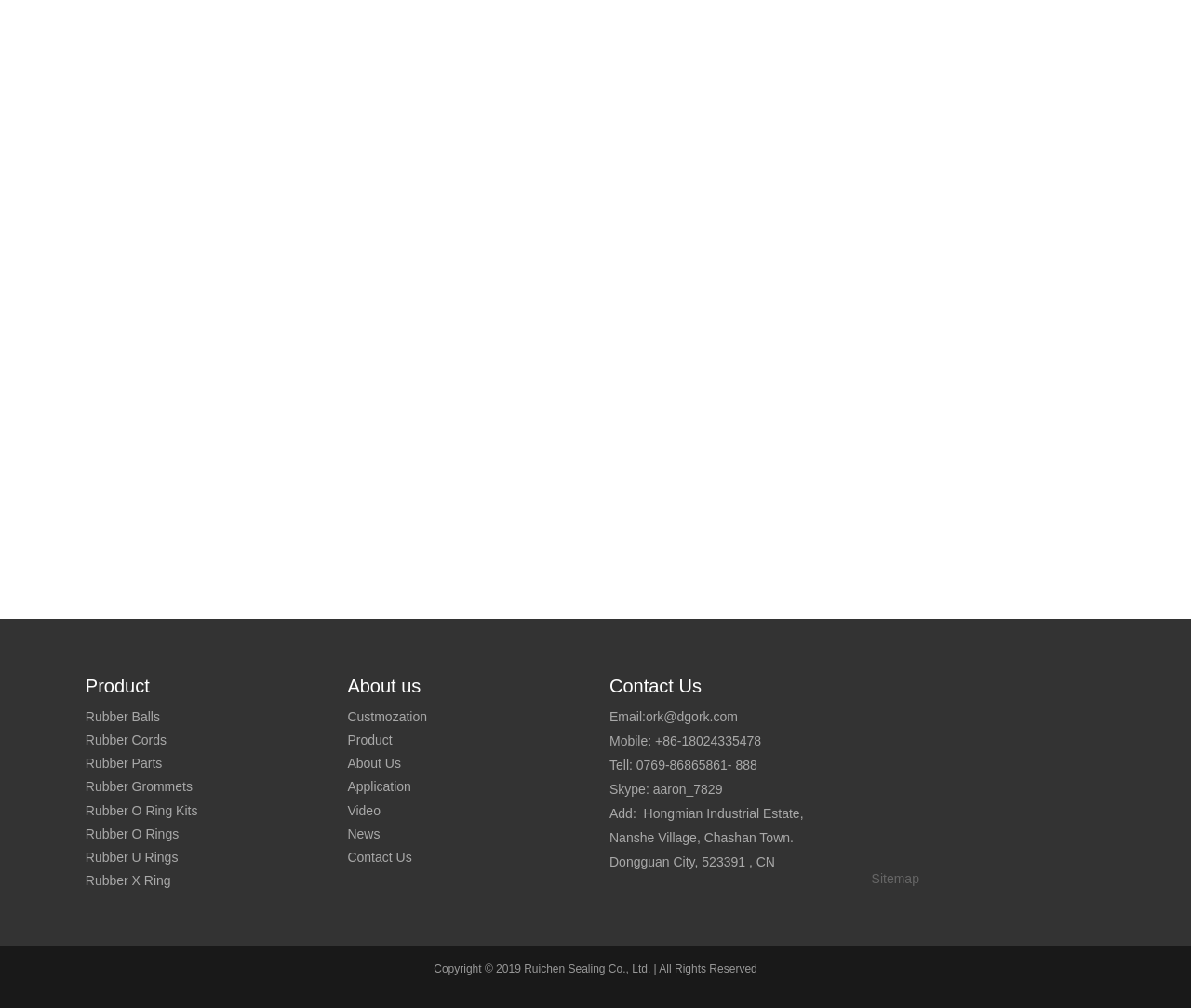Based on the image, please respond to the question with as much detail as possible:
What is the purpose of the 'About us' link?

The 'About us' link is located near the 'Product' and 'Custmozation' links, suggesting that it is a navigation link to a page that provides information about the company. The purpose of this link is to allow users to learn more about the company.